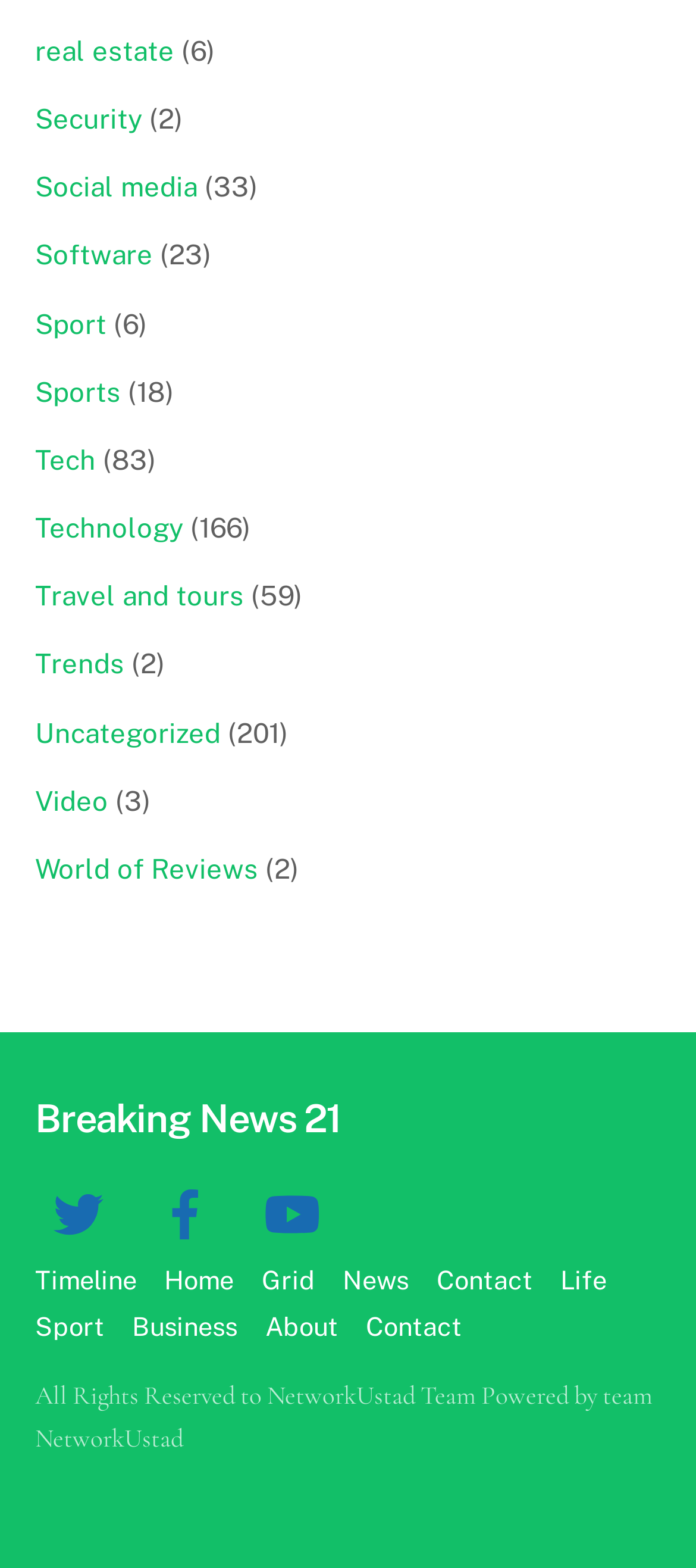Locate the bounding box coordinates of the element I should click to achieve the following instruction: "Click on the 'real estate' link".

[0.05, 0.023, 0.25, 0.042]